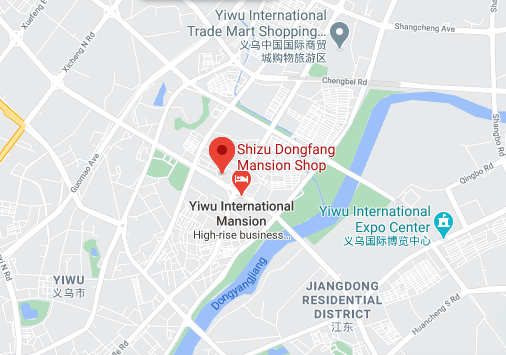Where is Yiwu International Expo Center located?
Analyze the image and deliver a detailed answer to the question.

According to the map, Yiwu International Expo Center is situated in the central part of the city, along with Yiwu International Mansion, which indicates that this area is a hub for business and trade activities.